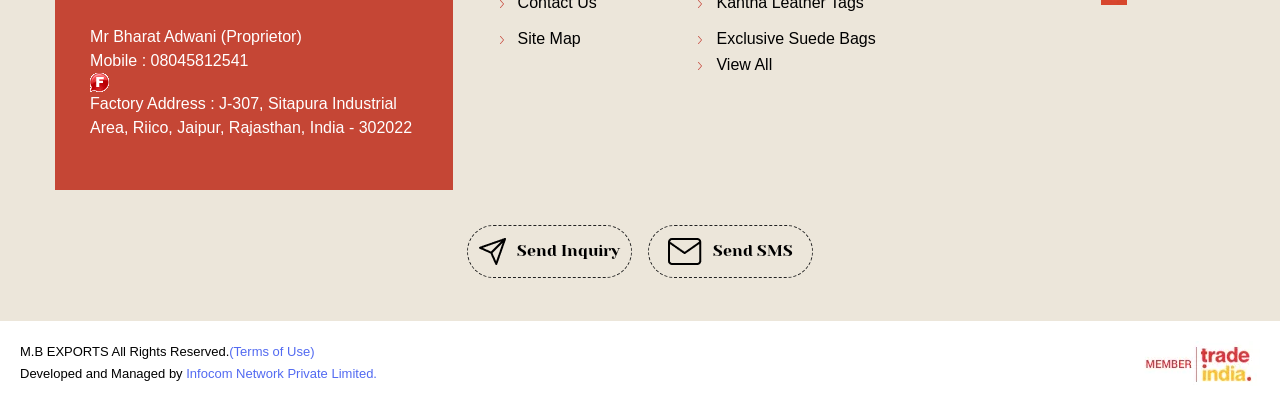Identify the bounding box coordinates of the region that should be clicked to execute the following instruction: "Send an inquiry".

[0.36, 0.549, 0.498, 0.678]